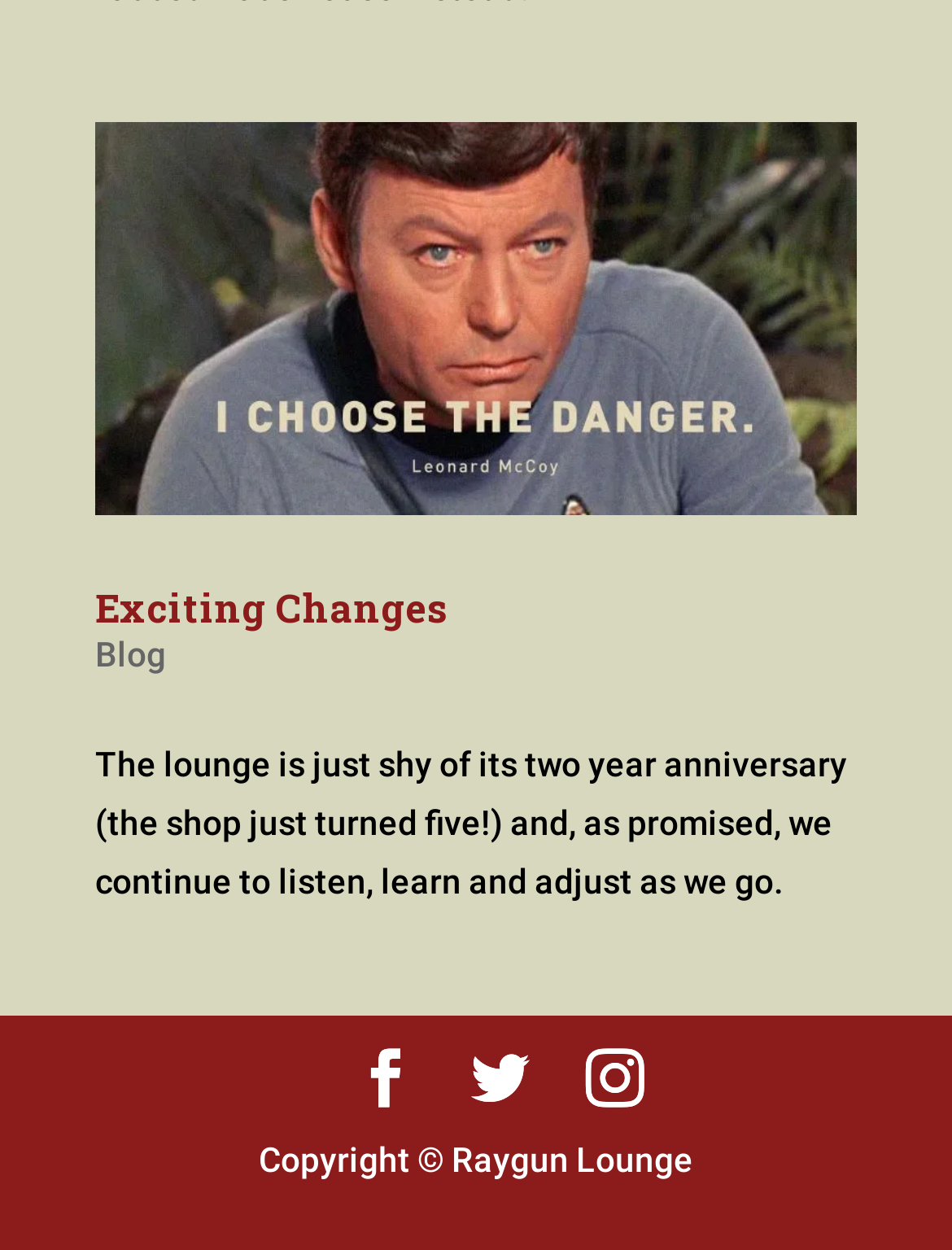Reply to the question with a single word or phrase:
What is the anniversary of the lounge?

Two years